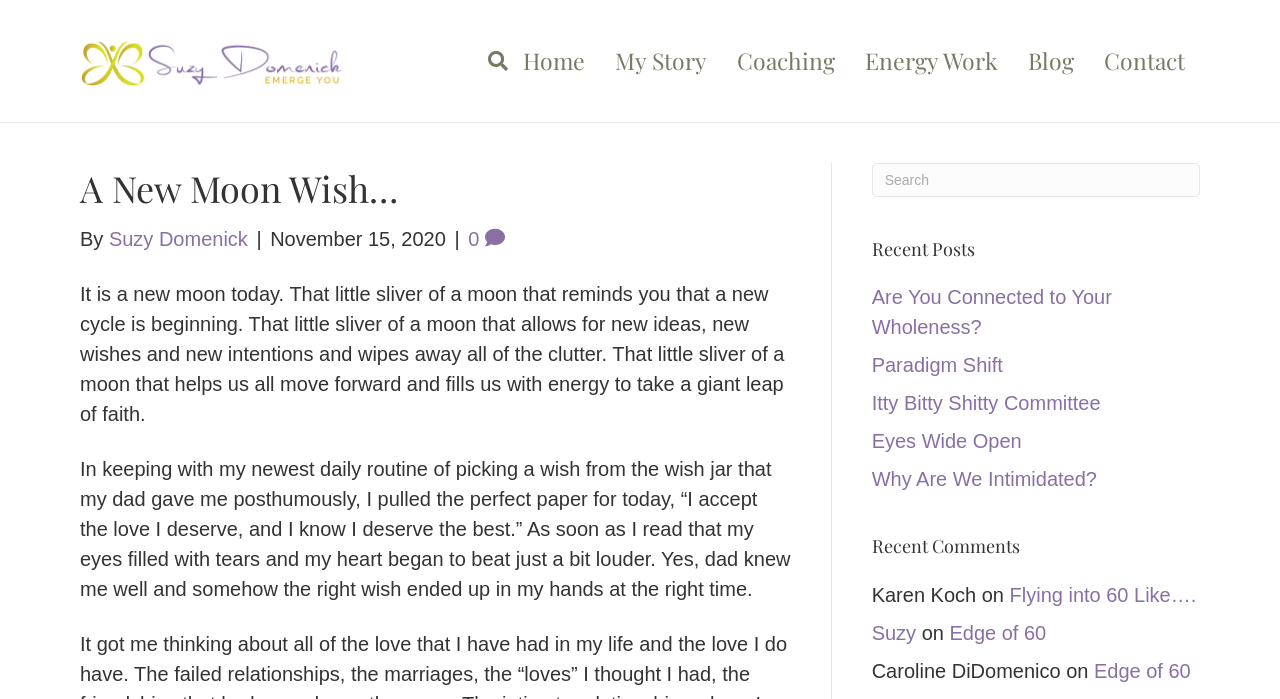Give a one-word or short phrase answer to this question: 
What is the purpose of the wish jar?

To pick a daily wish